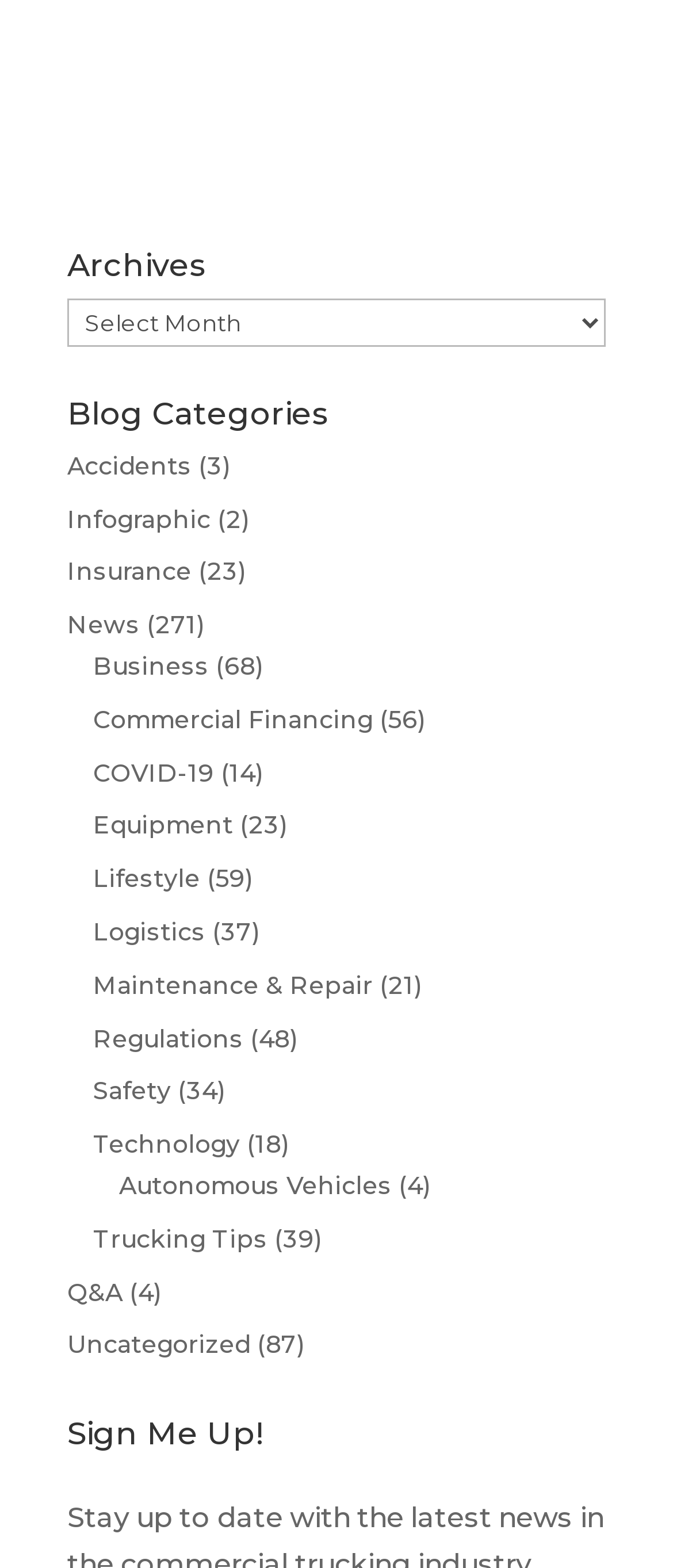Please identify the bounding box coordinates of the element's region that I should click in order to complete the following instruction: "Explore Q&A". The bounding box coordinates consist of four float numbers between 0 and 1, i.e., [left, top, right, bottom].

[0.1, 0.814, 0.182, 0.834]